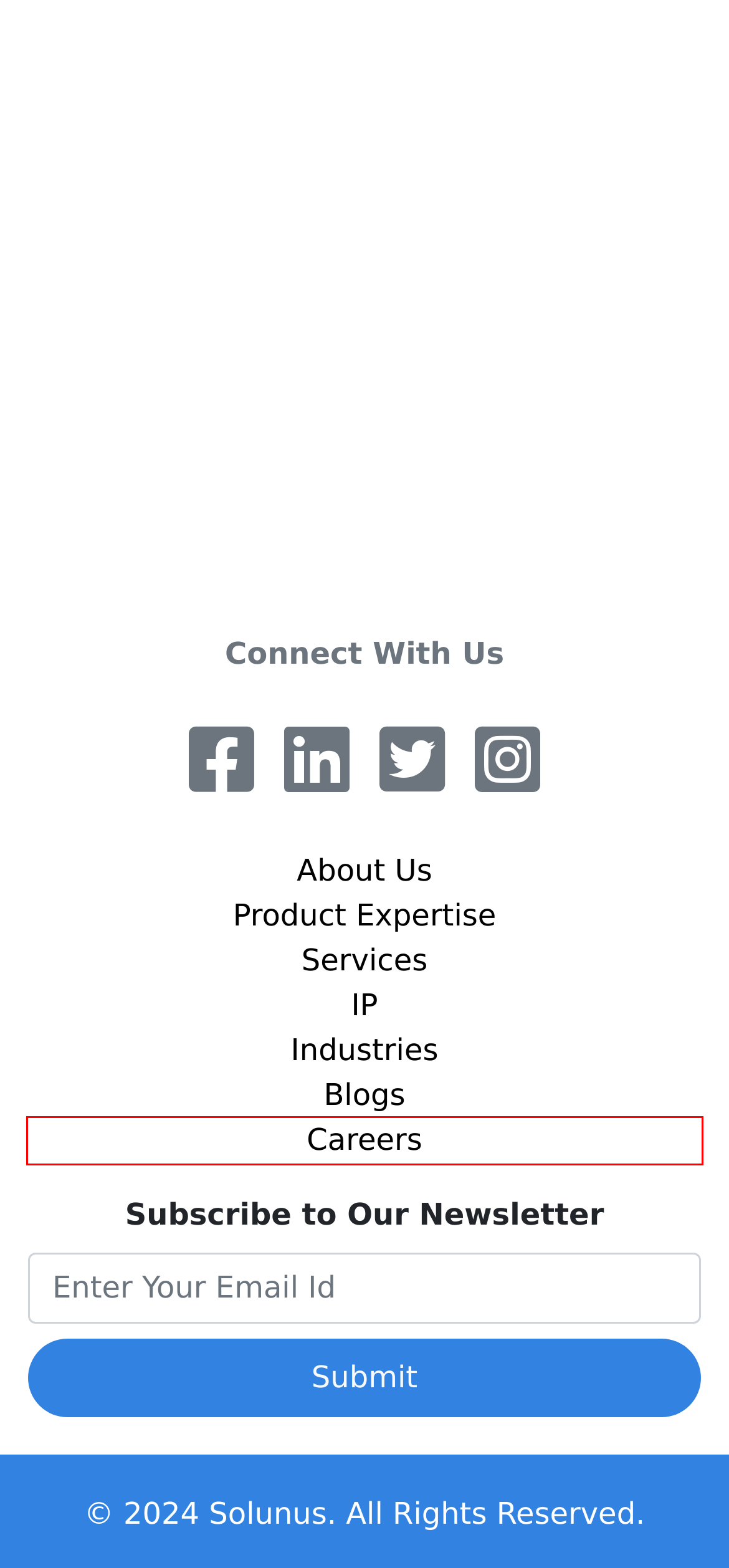You are given a screenshot of a webpage with a red rectangle bounding box. Choose the best webpage description that matches the new webpage after clicking the element in the bounding box. Here are the candidates:
A. Salesforce Advisory Services | Solunus Technologies
B. CPQLite | Solunus Technologies
C. Sales Cloud | Solunus Technologies
D. Contact Us | Solunus Technologies
E. About Us | Solunus Technologies
F. Manufacturing | Solunus Technologies
G. Careers | Solunus Technologies
H. Blogs | Solunus Technologies

G